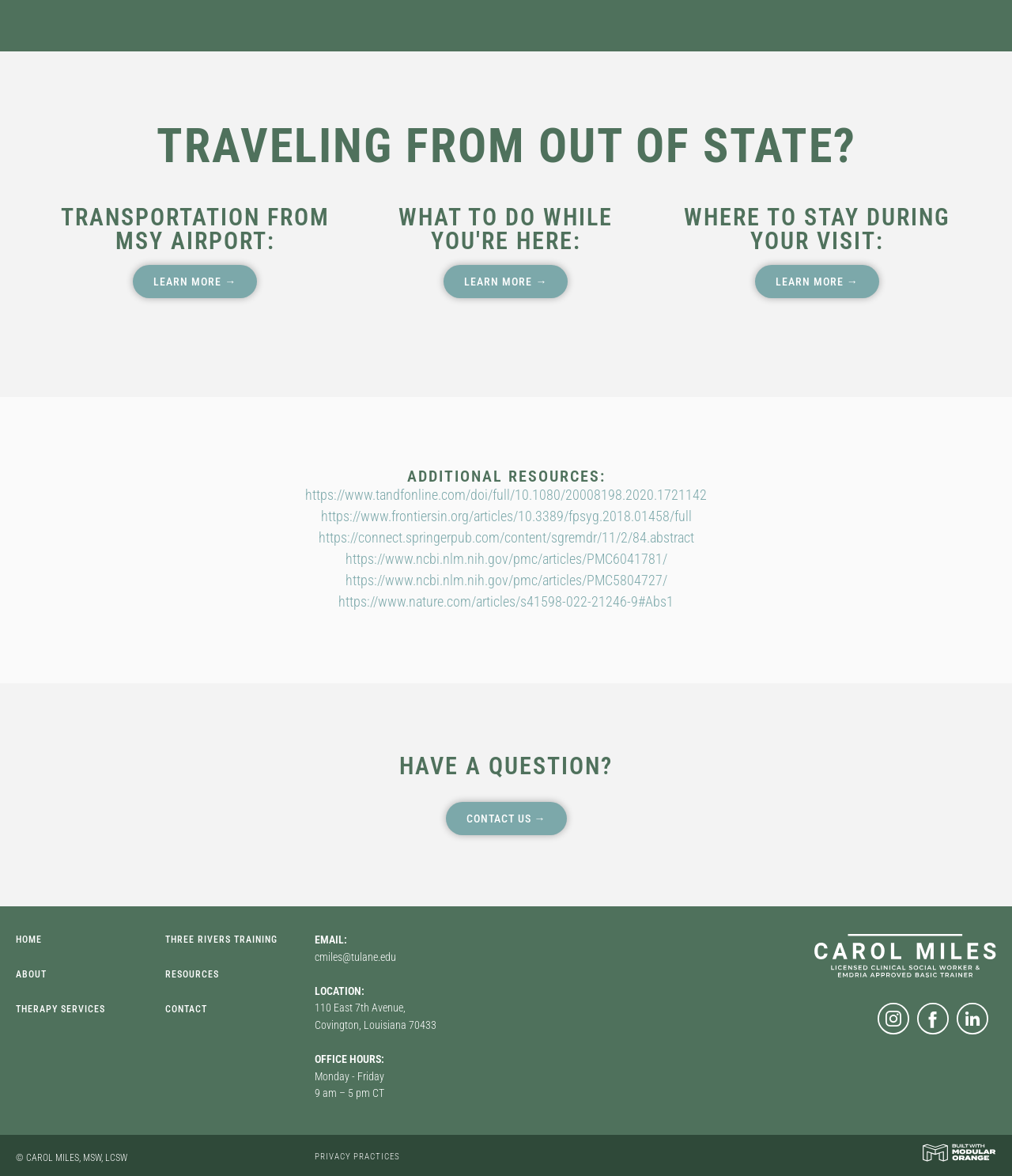What is the topic of the first heading?
Using the picture, provide a one-word or short phrase answer.

Traveling from out of state